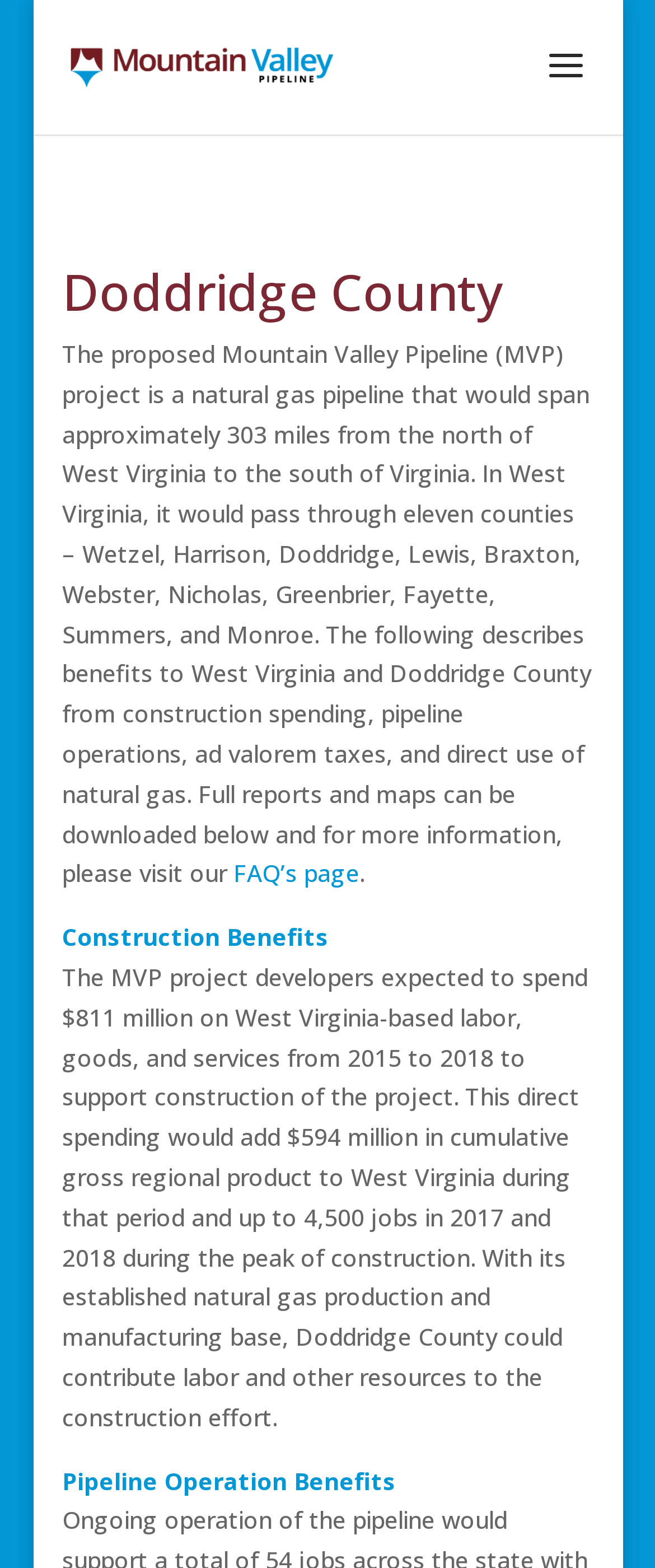Can you give a comprehensive explanation to the question given the content of the image?
How many jobs are expected during peak construction?

According to the StaticText element 'This direct spending would add $594 million in cumulative gross regional product to West Virginia during that period and up to 4,500 jobs in 2017 and 2018 during the peak of construction.', up to 4,500 jobs are expected during the peak of construction.